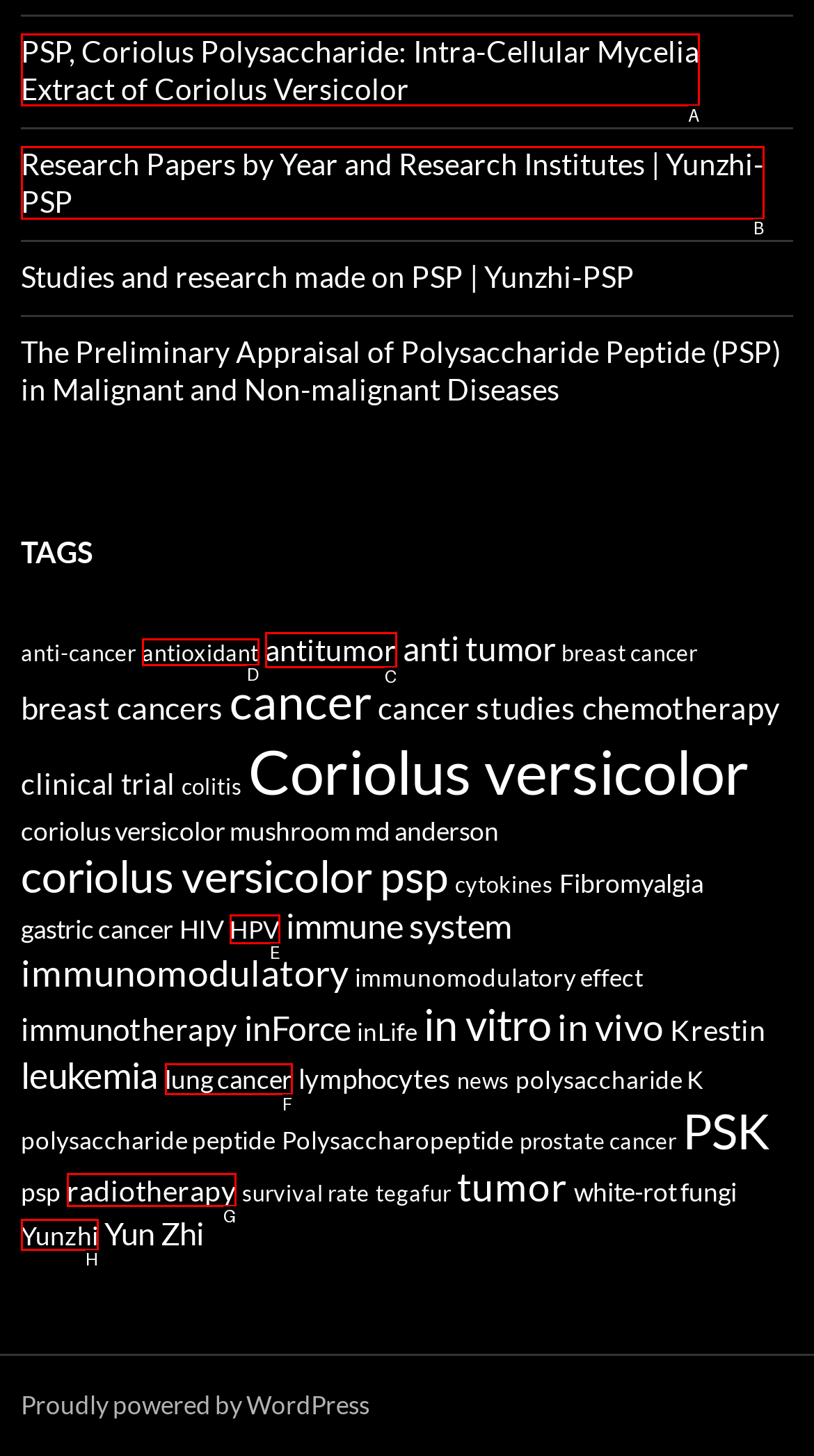Identify the correct HTML element to click for the task: Click on the 'Arts' link. Provide the letter of your choice.

None